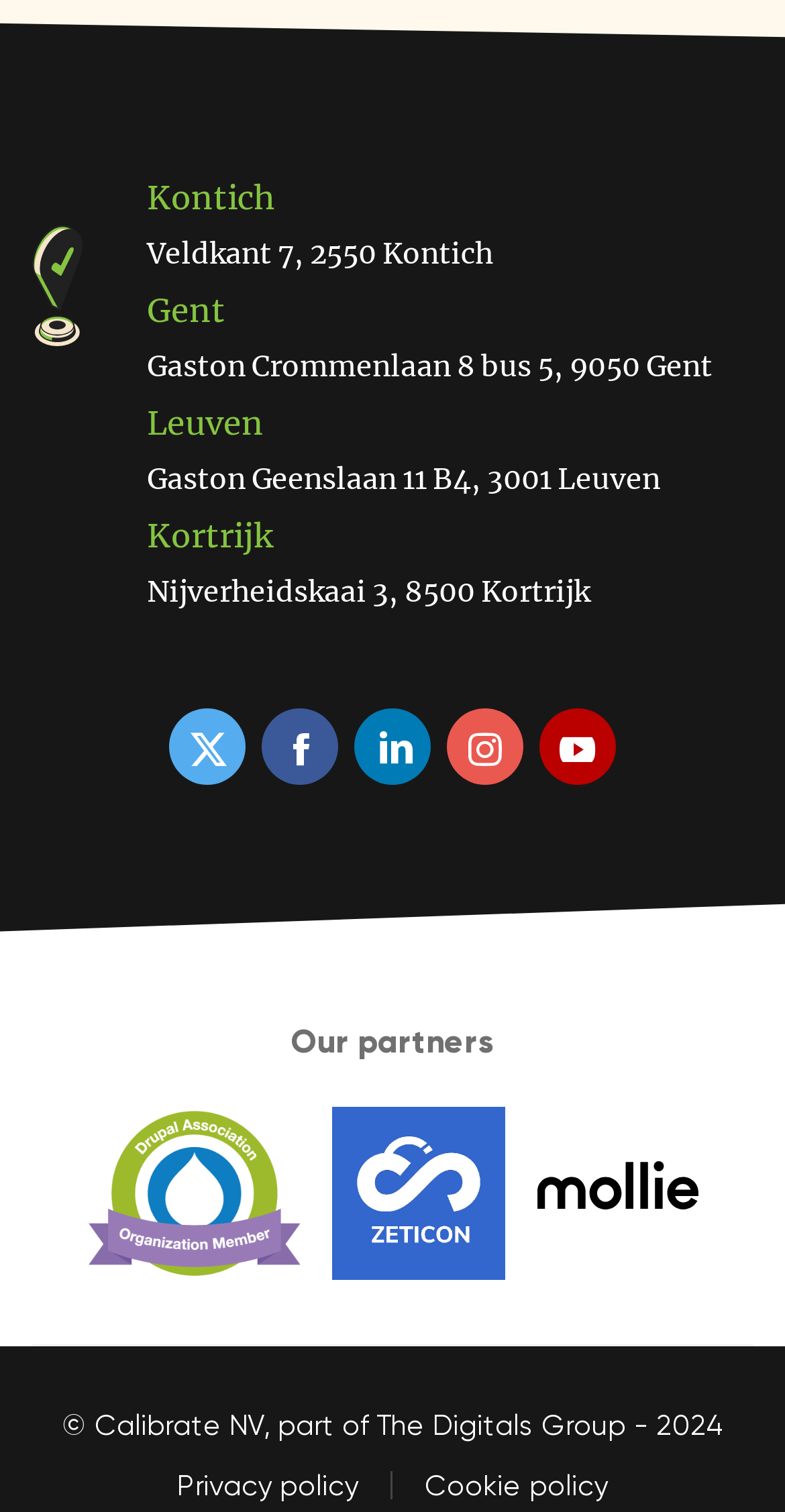Can you pinpoint the bounding box coordinates for the clickable element required for this instruction: "Read privacy policy"? The coordinates should be four float numbers between 0 and 1, i.e., [left, top, right, bottom].

[0.226, 0.973, 0.5, 0.992]